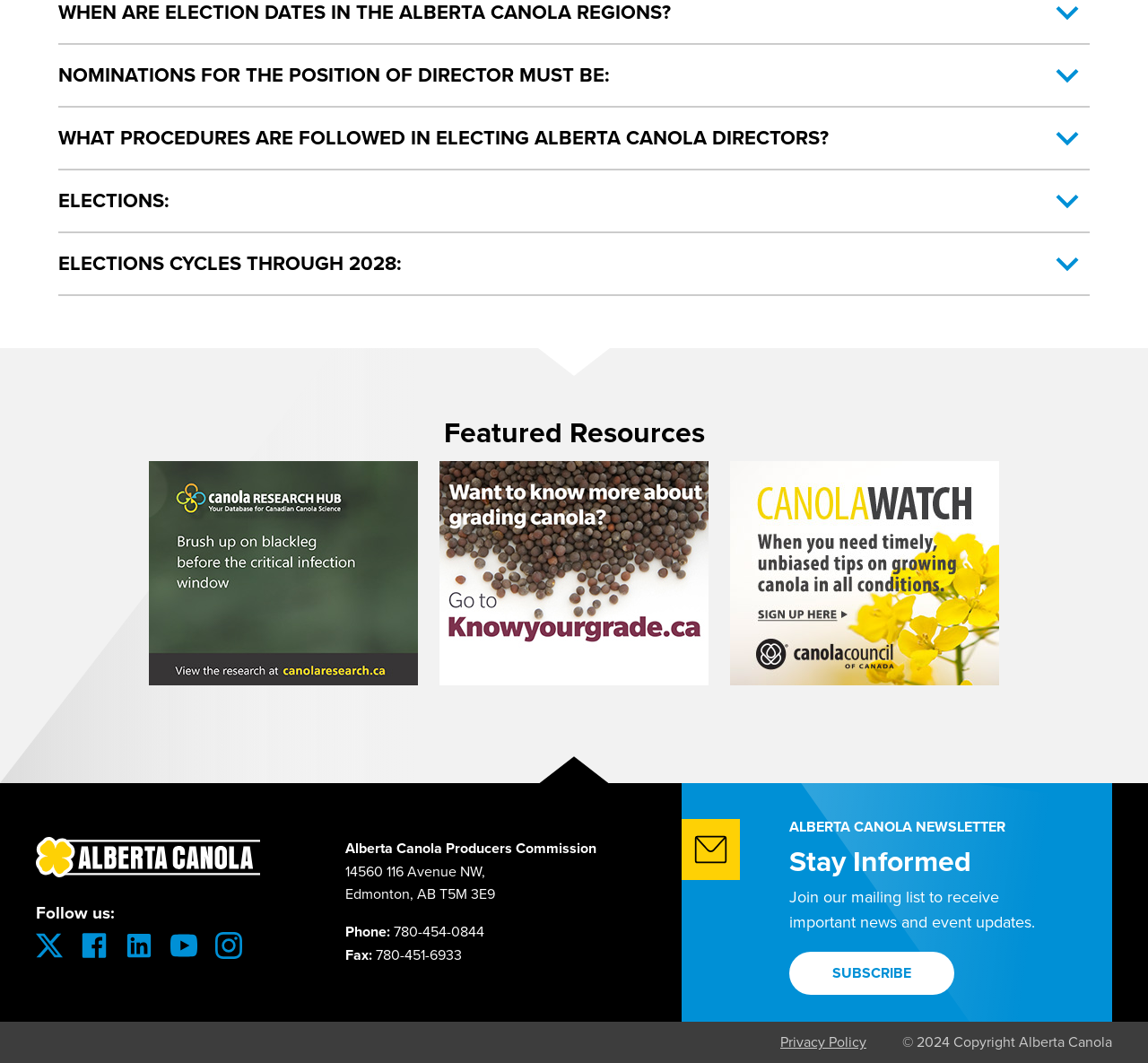Provide a brief response to the question below using one word or phrase:
What is the main topic of the webpage?

Alberta Canola